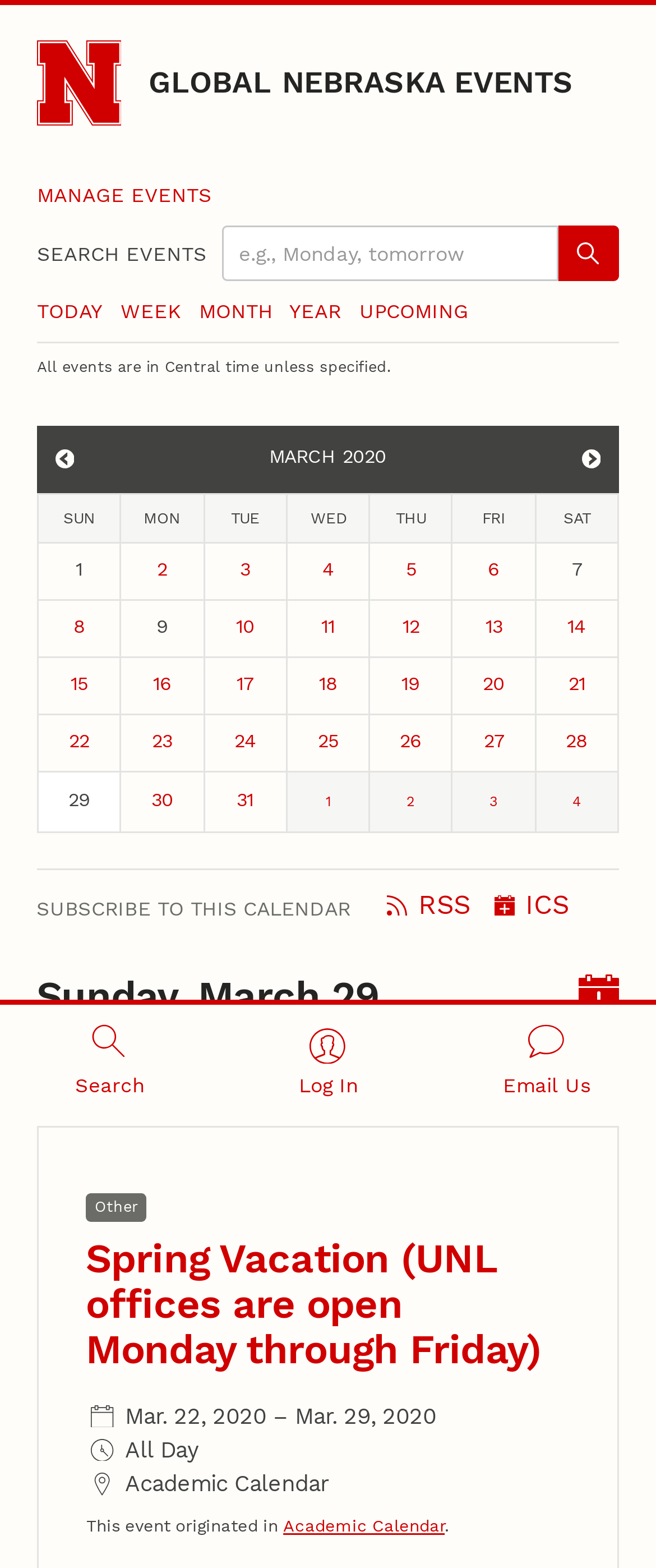Specify the bounding box coordinates of the area that needs to be clicked to achieve the following instruction: "View today's events".

[0.056, 0.191, 0.156, 0.206]